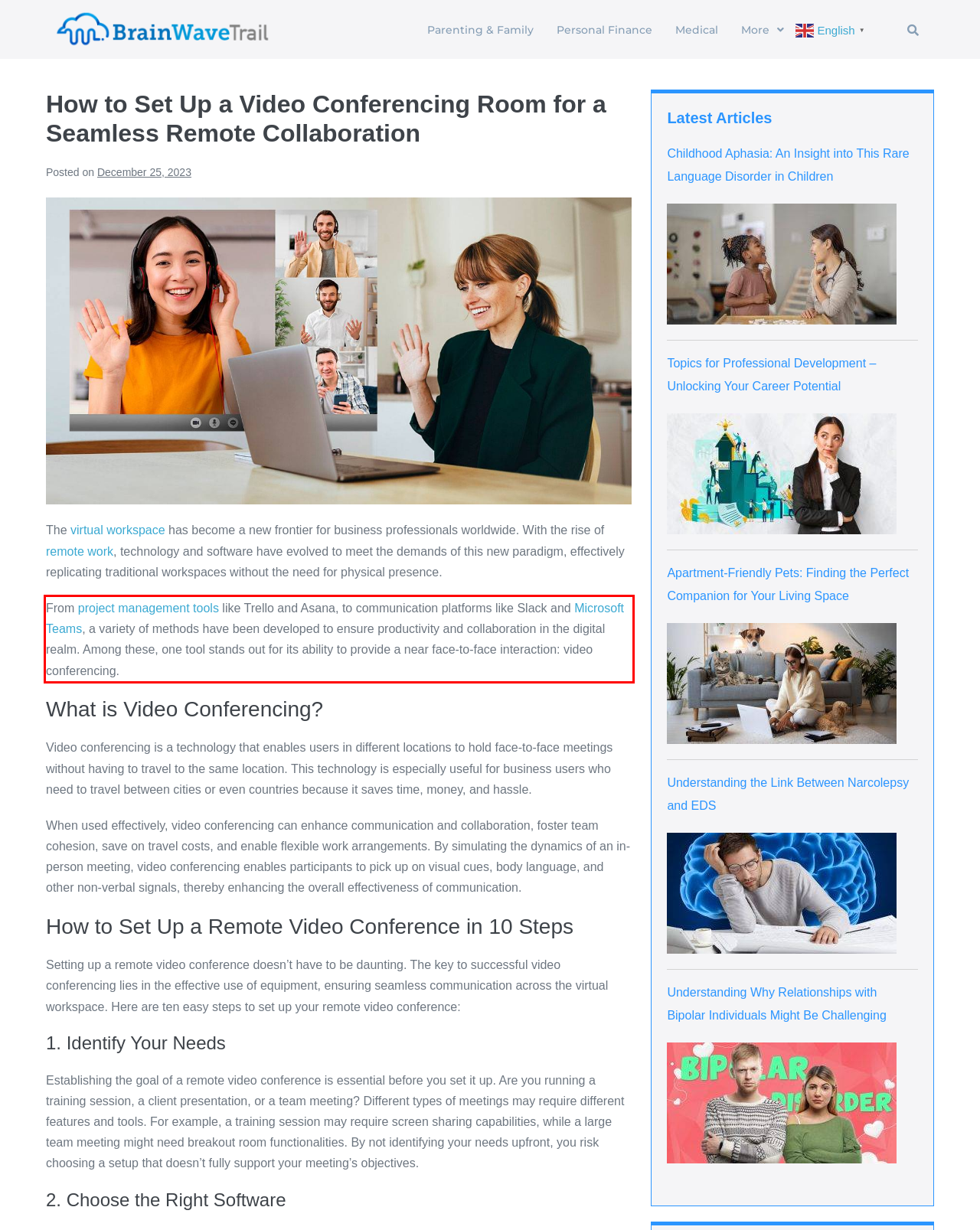Please perform OCR on the text content within the red bounding box that is highlighted in the provided webpage screenshot.

From project management tools like Trello and Asana, to communication platforms like Slack and Microsoft Teams, a variety of methods have been developed to ensure productivity and collaboration in the digital realm. Among these, one tool stands out for its ability to provide a near face-to-face interaction: video conferencing.